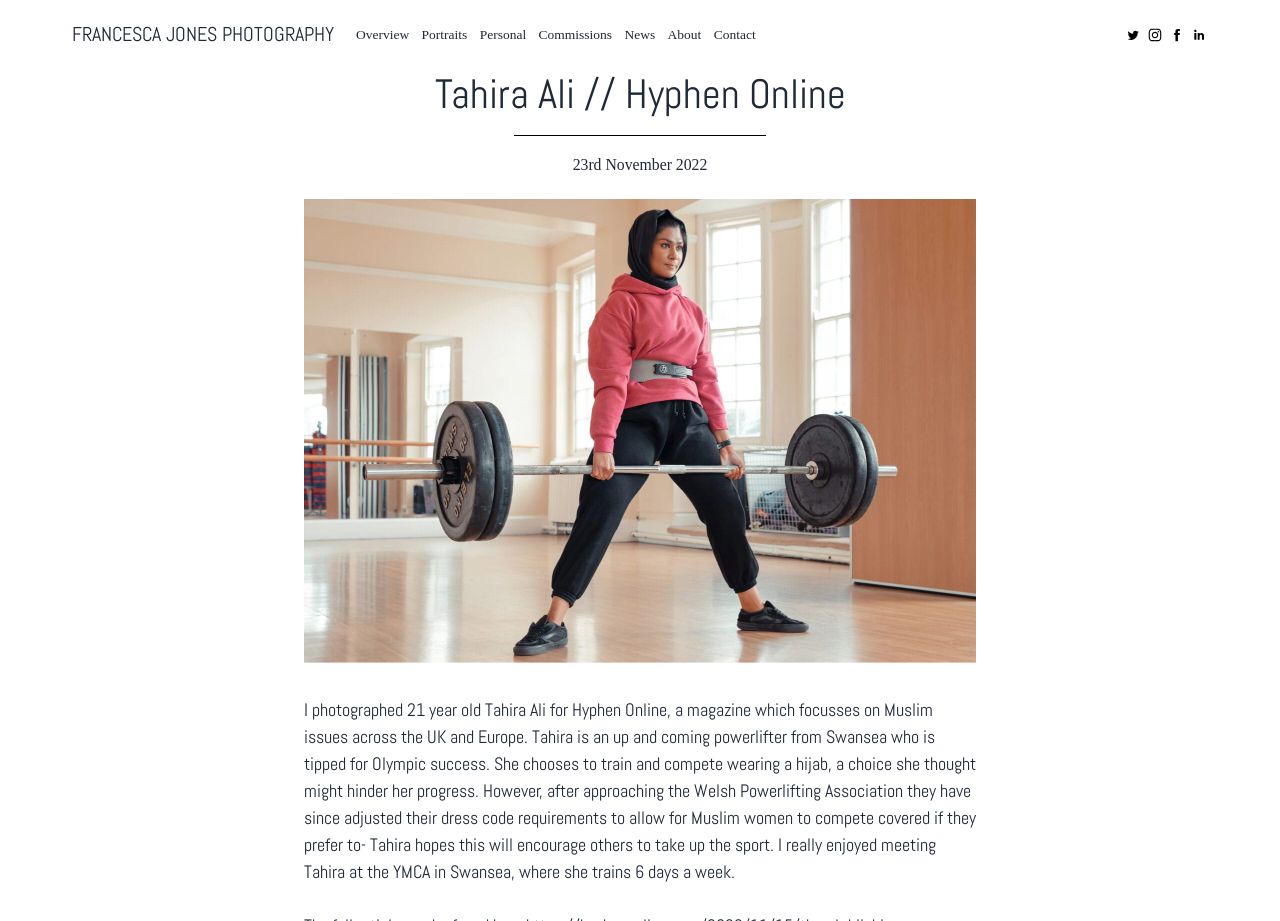Specify the bounding box coordinates for the region that must be clicked to perform the given instruction: "Follow on Twitter".

[0.878, 0.028, 0.892, 0.048]